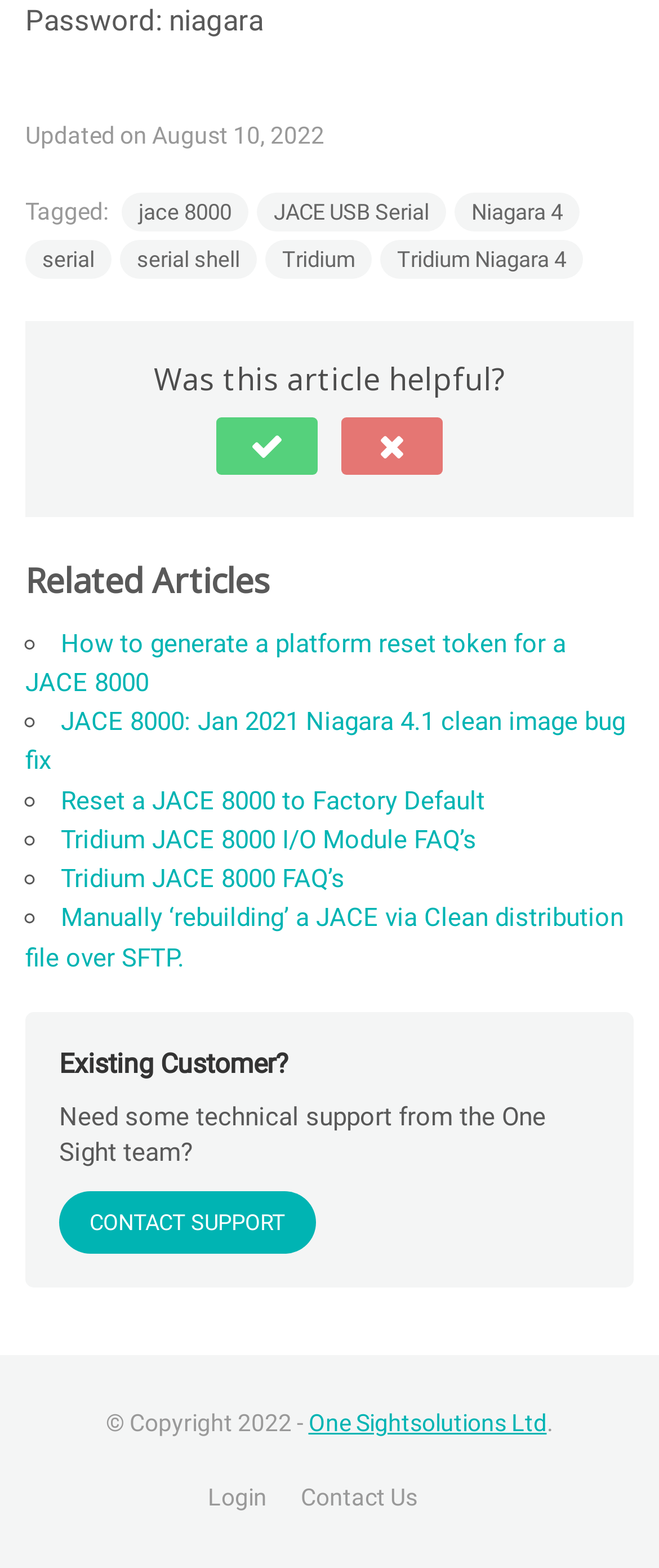How many buttons are there in the 'Was this article helpful?' section?
Please answer the question as detailed as possible based on the image.

The 'Was this article helpful?' section contains two buttons, 'Yes' and 'No', which are located side by side.